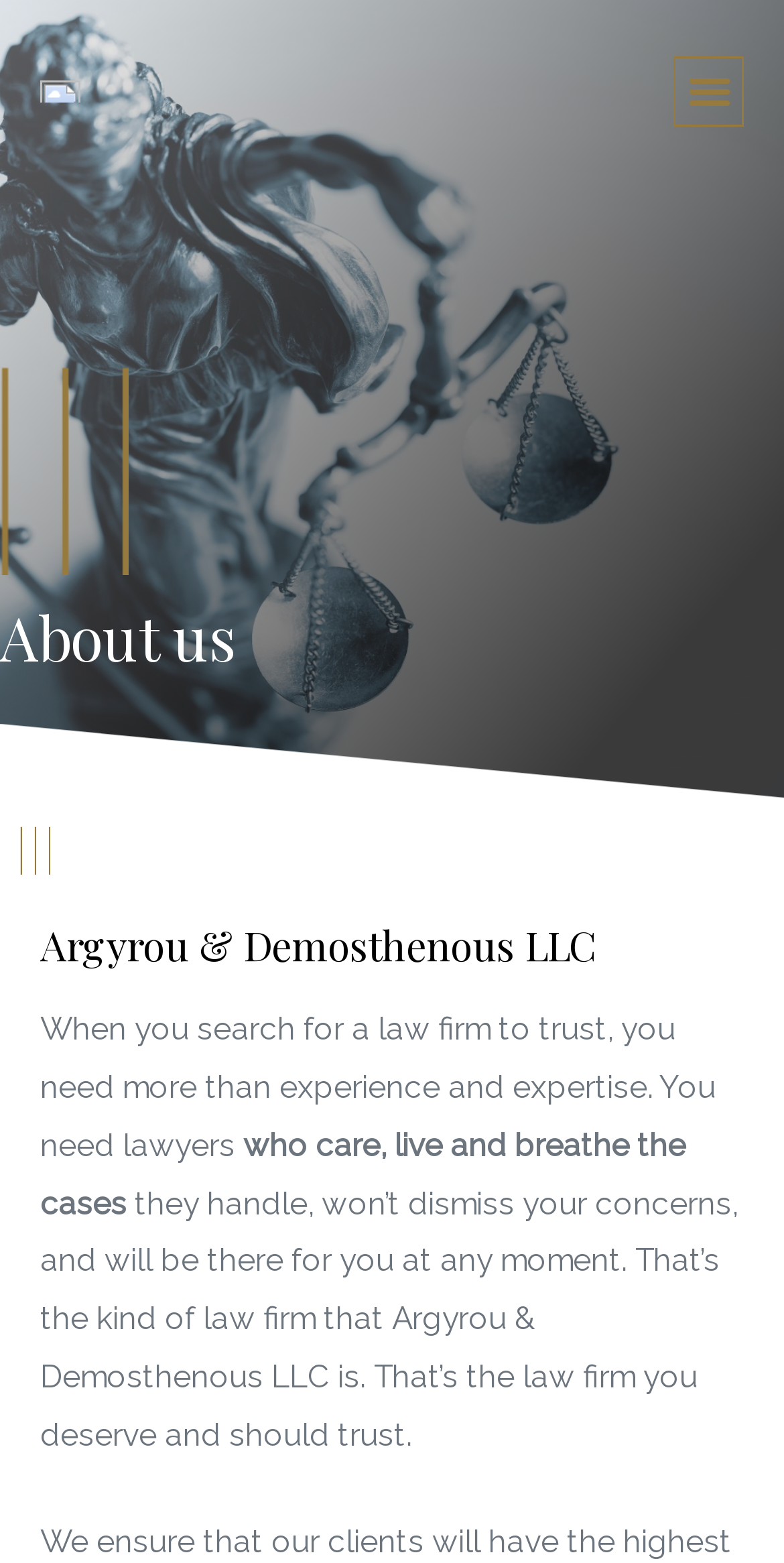Reply to the question with a single word or phrase:
How many headings are on the webpage?

2